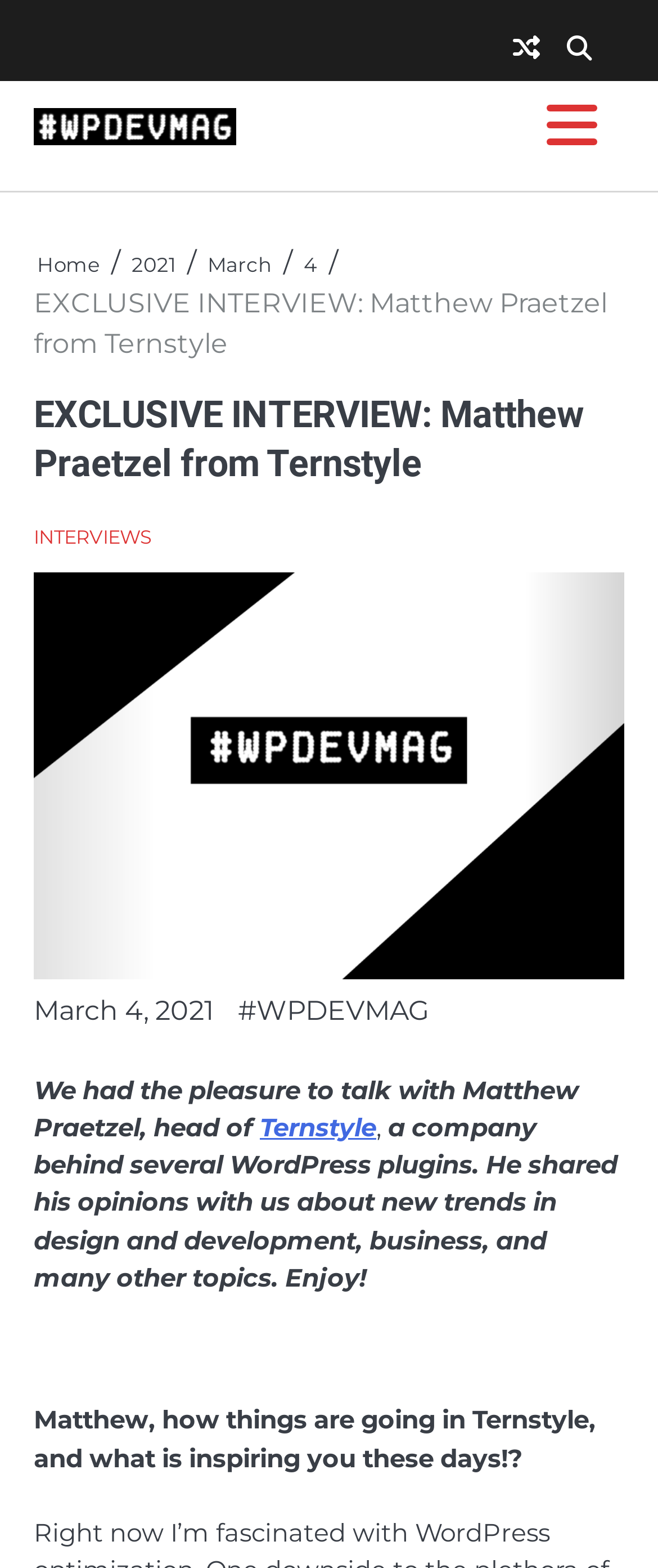Identify the bounding box coordinates of the clickable region to carry out the given instruction: "Book a taxi by phone".

None